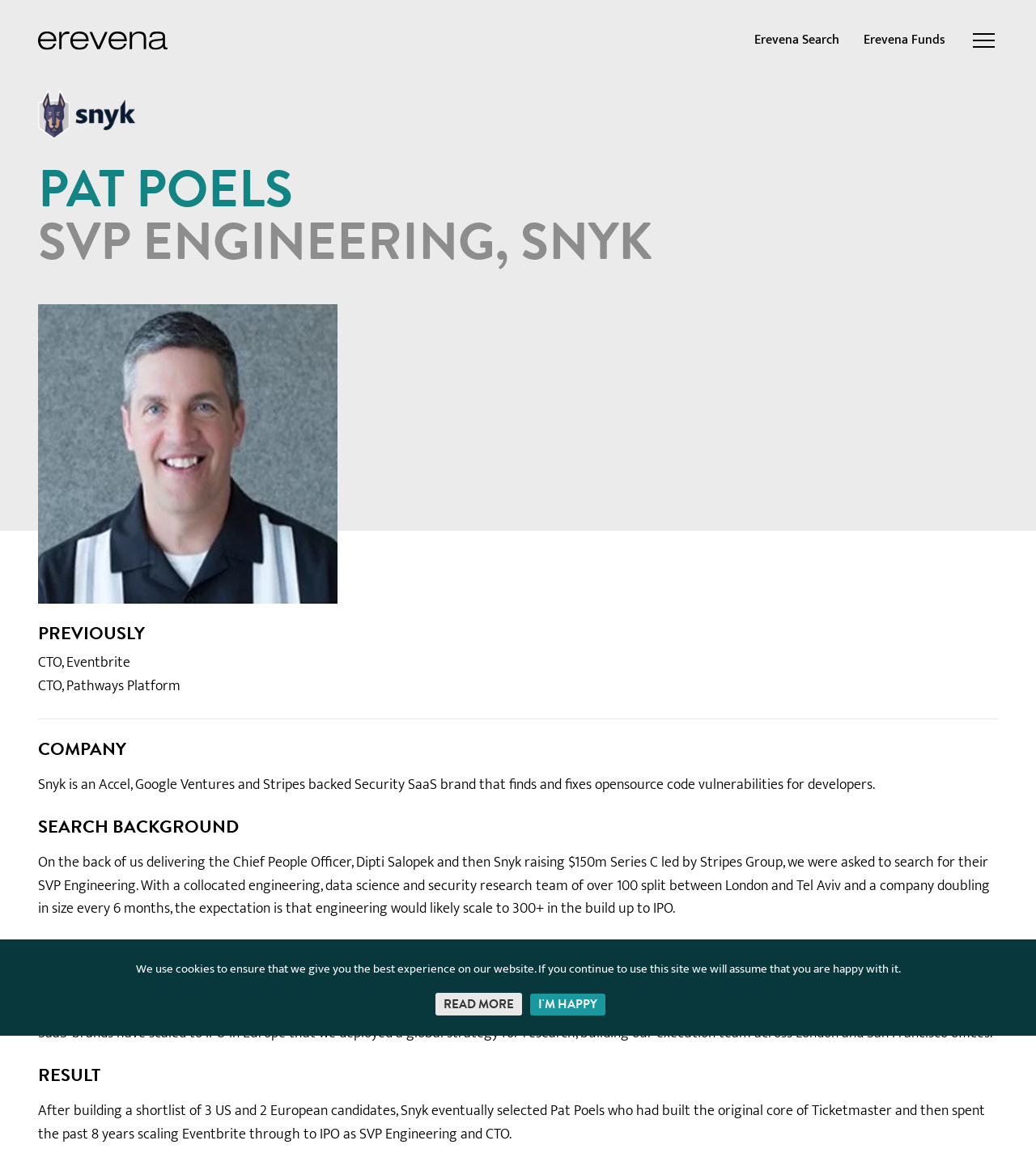What is the expected scale of the engineering team at Snyk?
Provide an in-depth and detailed answer to the question.

I found this information by reading the section 'SEARCH BACKGROUND' where it mentions that 'the expectation is that engineering would likely scale to 300+ in the build up to IPO'.